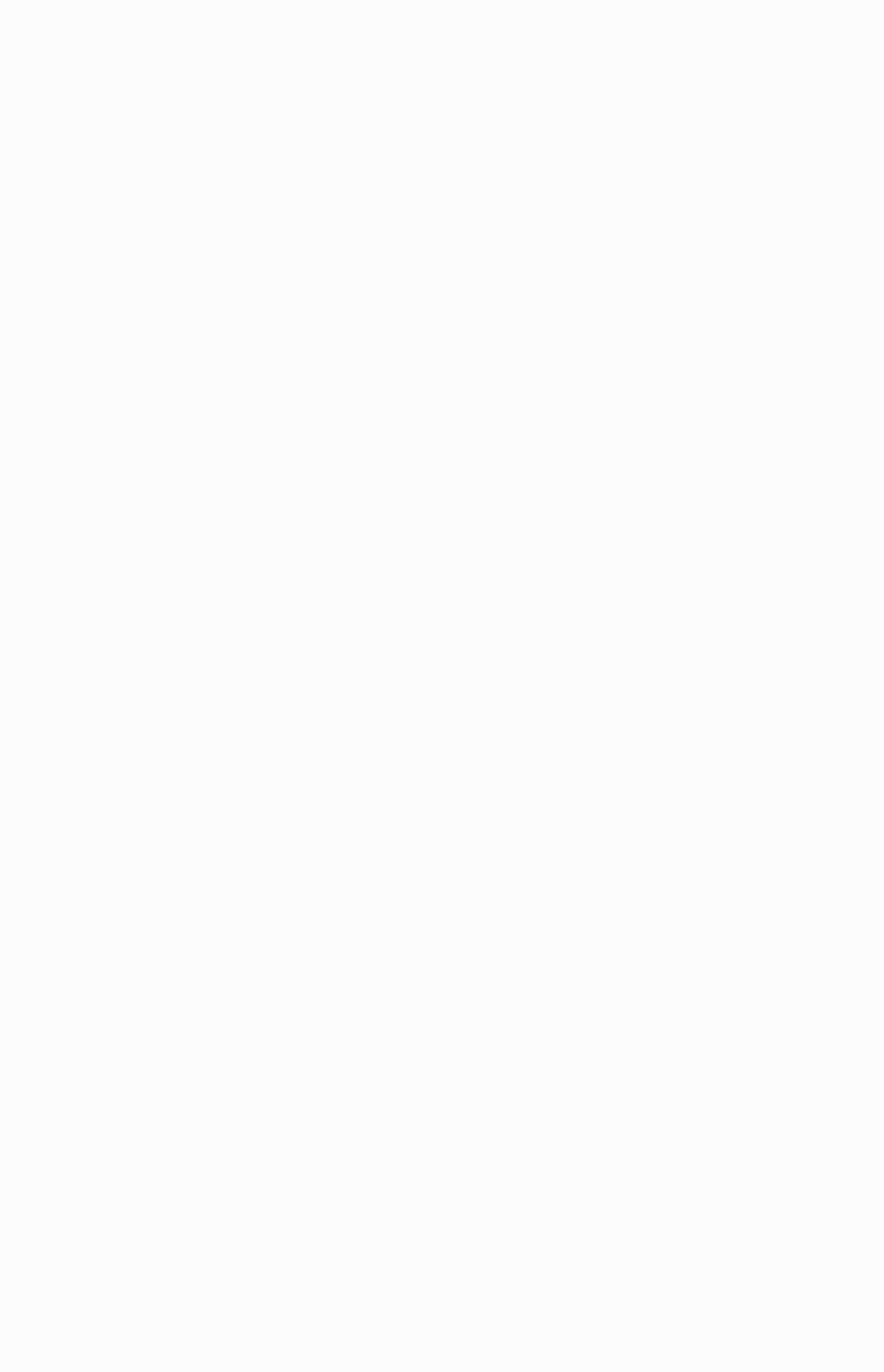Please identify the bounding box coordinates of where to click in order to follow the instruction: "Check out Ticketmaster".

[0.654, 0.624, 0.859, 0.645]